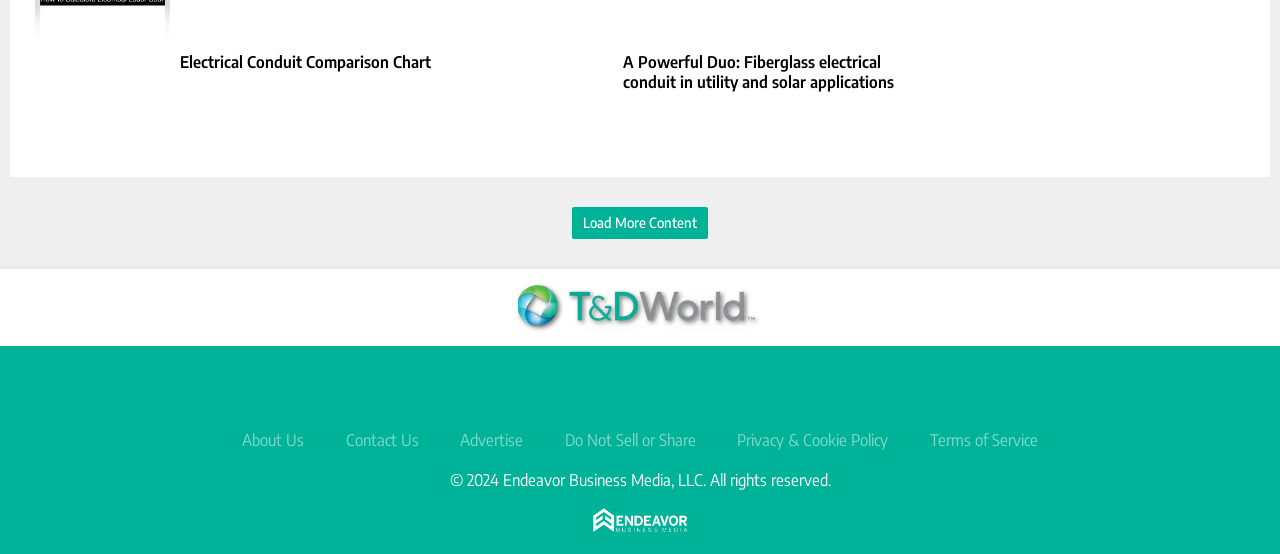Determine the bounding box coordinates of the section to be clicked to follow the instruction: "Follow T&D World on Facebook". The coordinates should be given as four float numbers between 0 and 1, formatted as [left, top, right, bottom].

[0.411, 0.654, 0.45, 0.744]